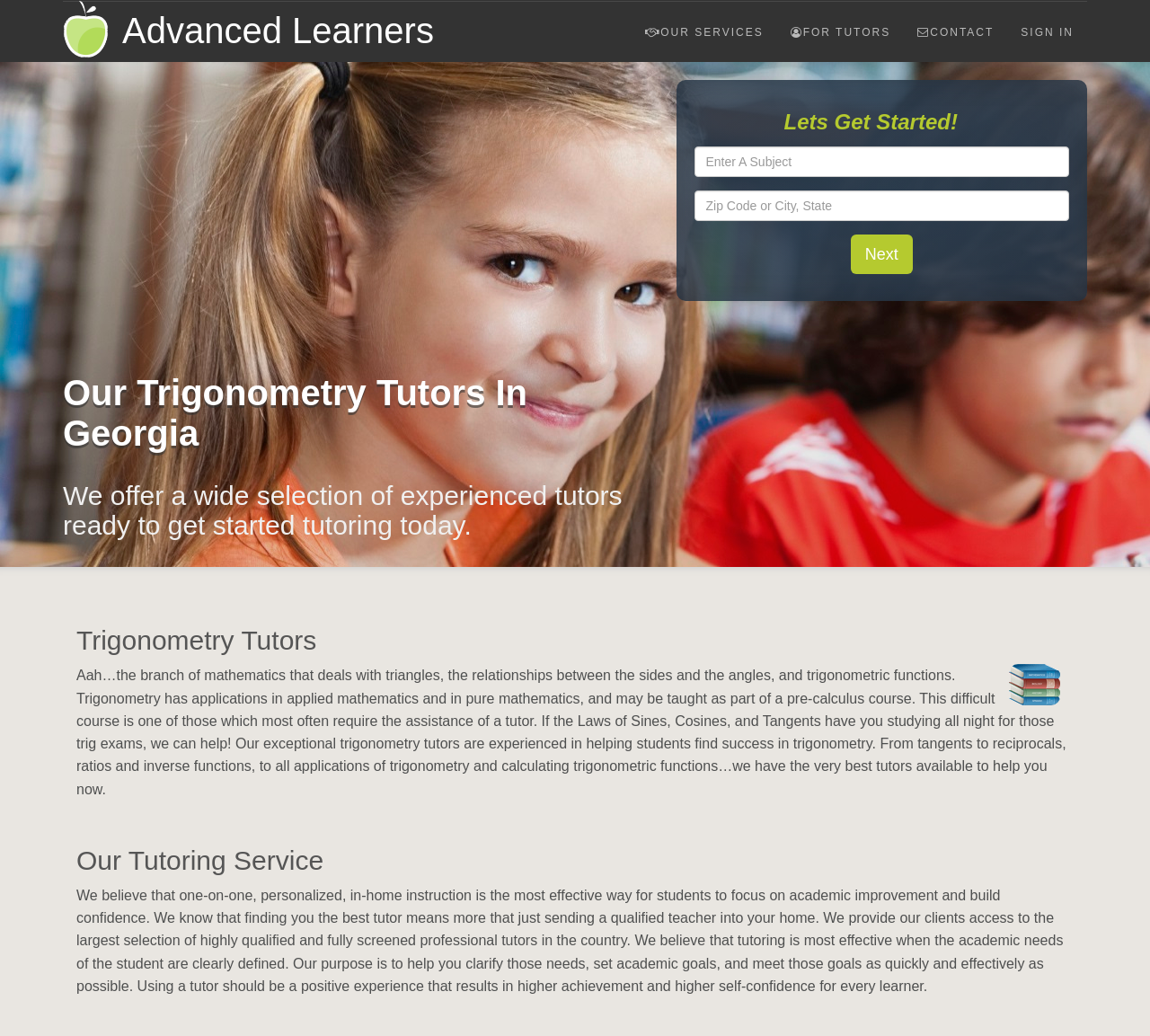Create a detailed narrative describing the layout and content of the webpage.

This webpage is about trigonometry tutors in Georgia, with a focus on providing personalized tutoring services. At the top left, there is an image with the text "Welcome to Advanced Learners". Below this, there is a navigation menu with four links: "OUR SERVICES", "FOR TUTORS", "CONTACT", and "SIGN IN", which are aligned horizontally across the top of the page.

The main content of the page is divided into three sections. The first section has a heading "Our Trigonometry Tutors In Georgia" and a subheading that describes the wide selection of experienced tutors available. Below this, there is a call-to-action button "Lets Get Started!" and two textboxes to enter a subject and zip code or city and state.

The second section is dedicated to trigonometry, with a heading "Trigonometry Tutors" and an image related to trigonometry. Below this, there is a detailed description of trigonometry, its applications, and how the tutoring service can help students succeed in this subject.

The third section has a heading "Our Tutoring Service" and a detailed description of the tutoring service's philosophy, approach, and benefits. The text explains that the service provides personalized, in-home instruction and access to a large selection of highly qualified tutors. It also outlines the service's purpose and goals, which include helping students clarify their academic needs, set goals, and achieve them effectively.